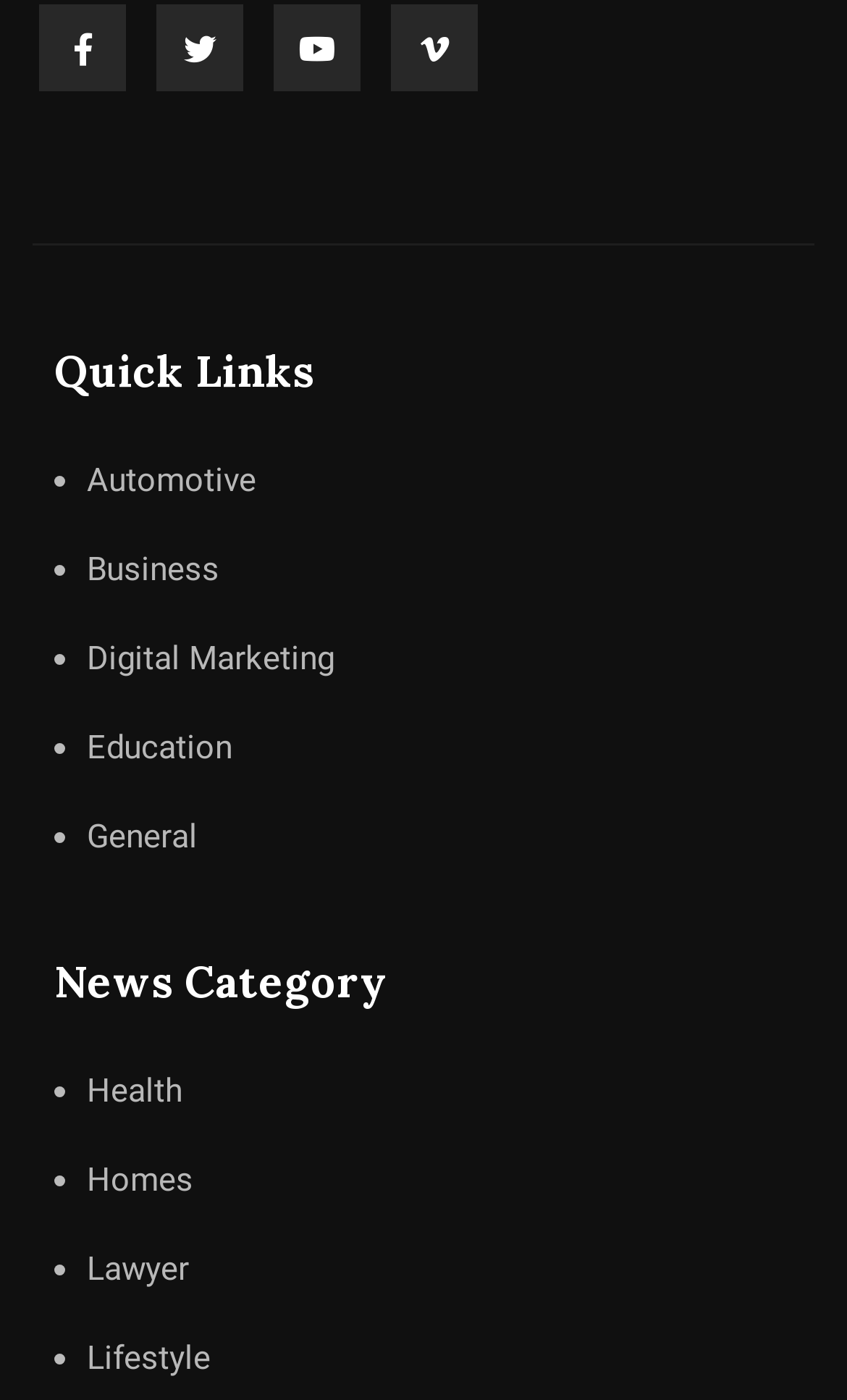Please identify the bounding box coordinates of the area that needs to be clicked to follow this instruction: "visit Facebook".

[0.046, 0.004, 0.149, 0.066]